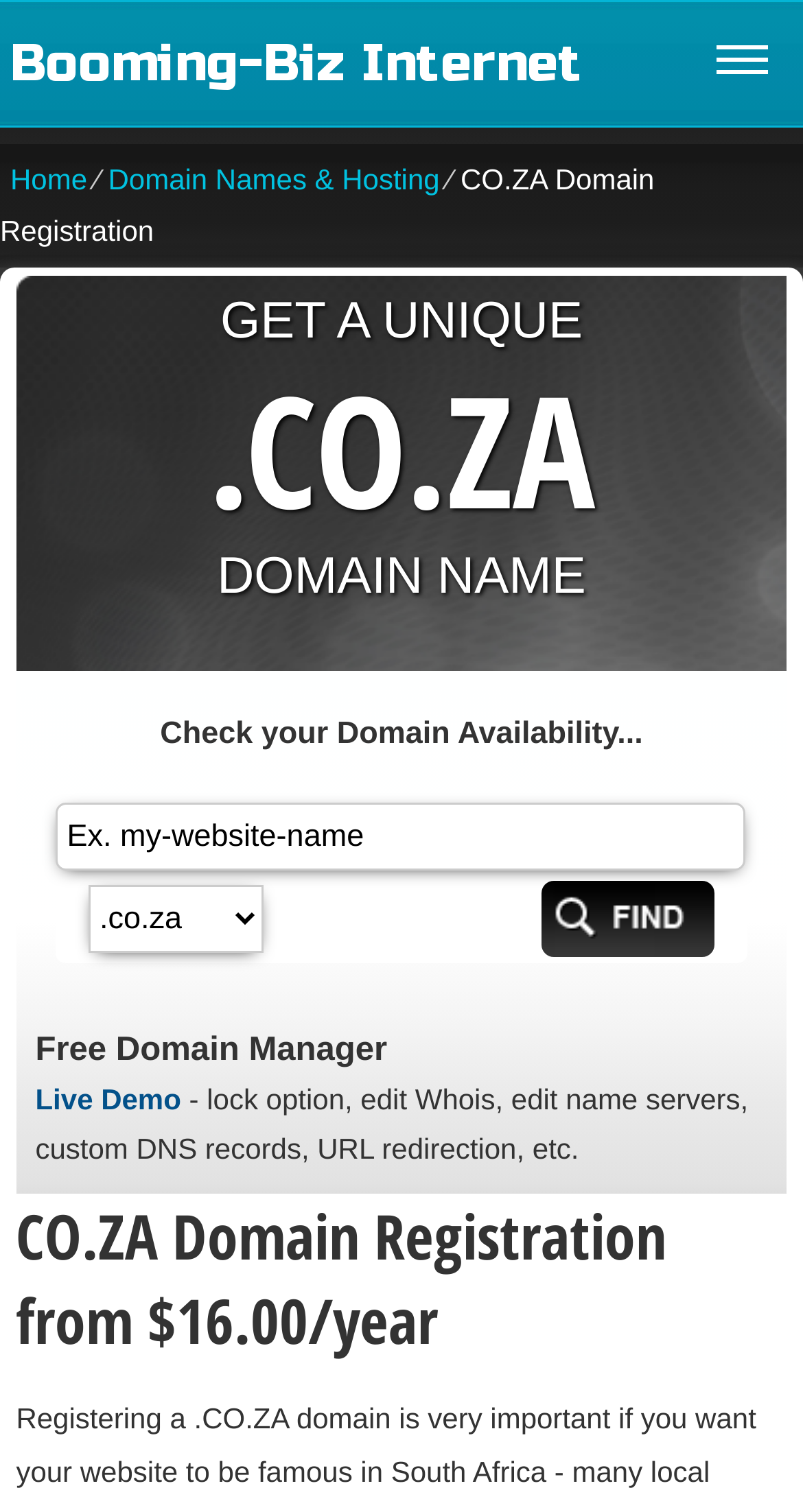Show the bounding box coordinates for the HTML element as described: "Go to Top".

None